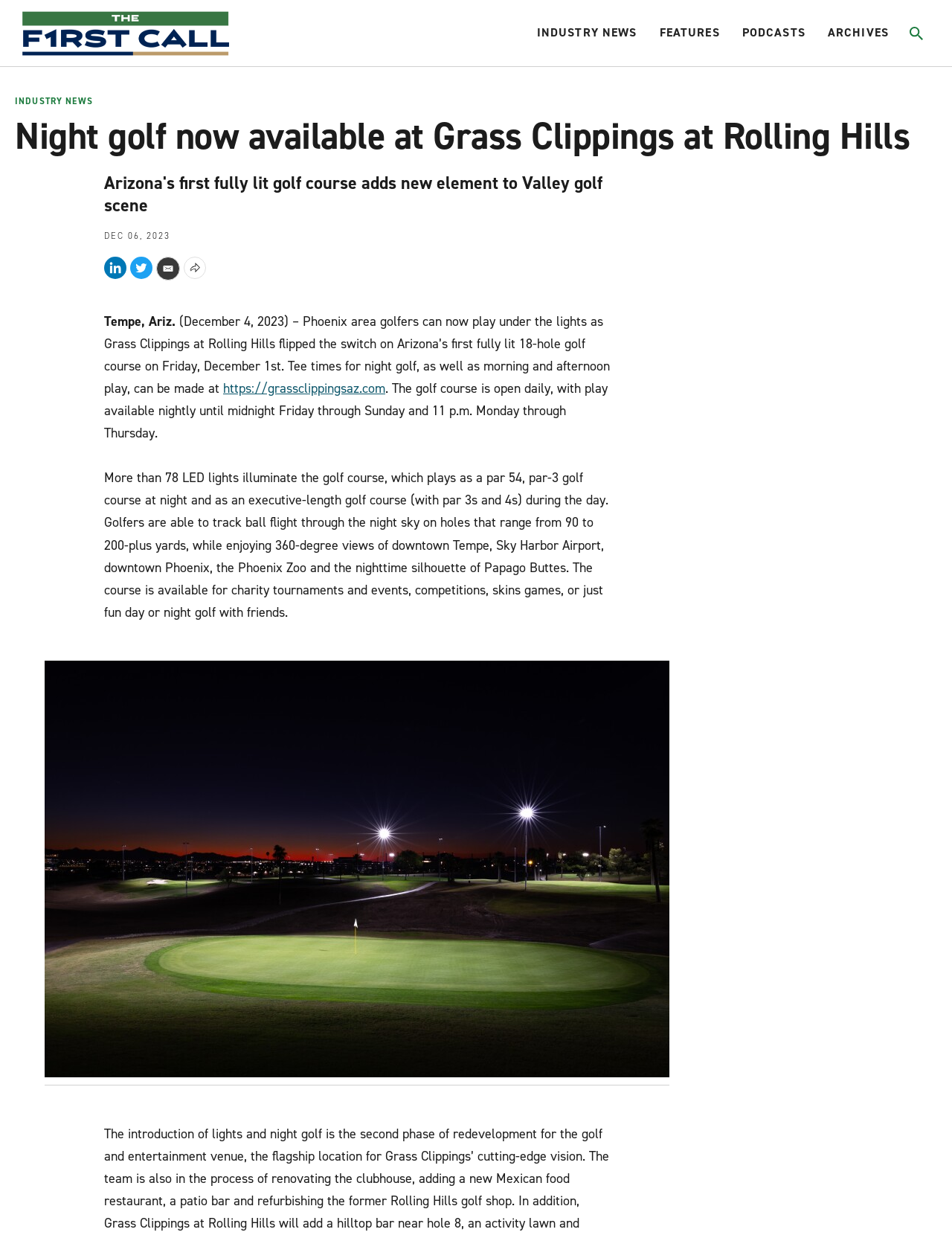Extract the bounding box of the UI element described as: "Industry News".

[0.564, 0.02, 0.669, 0.033]